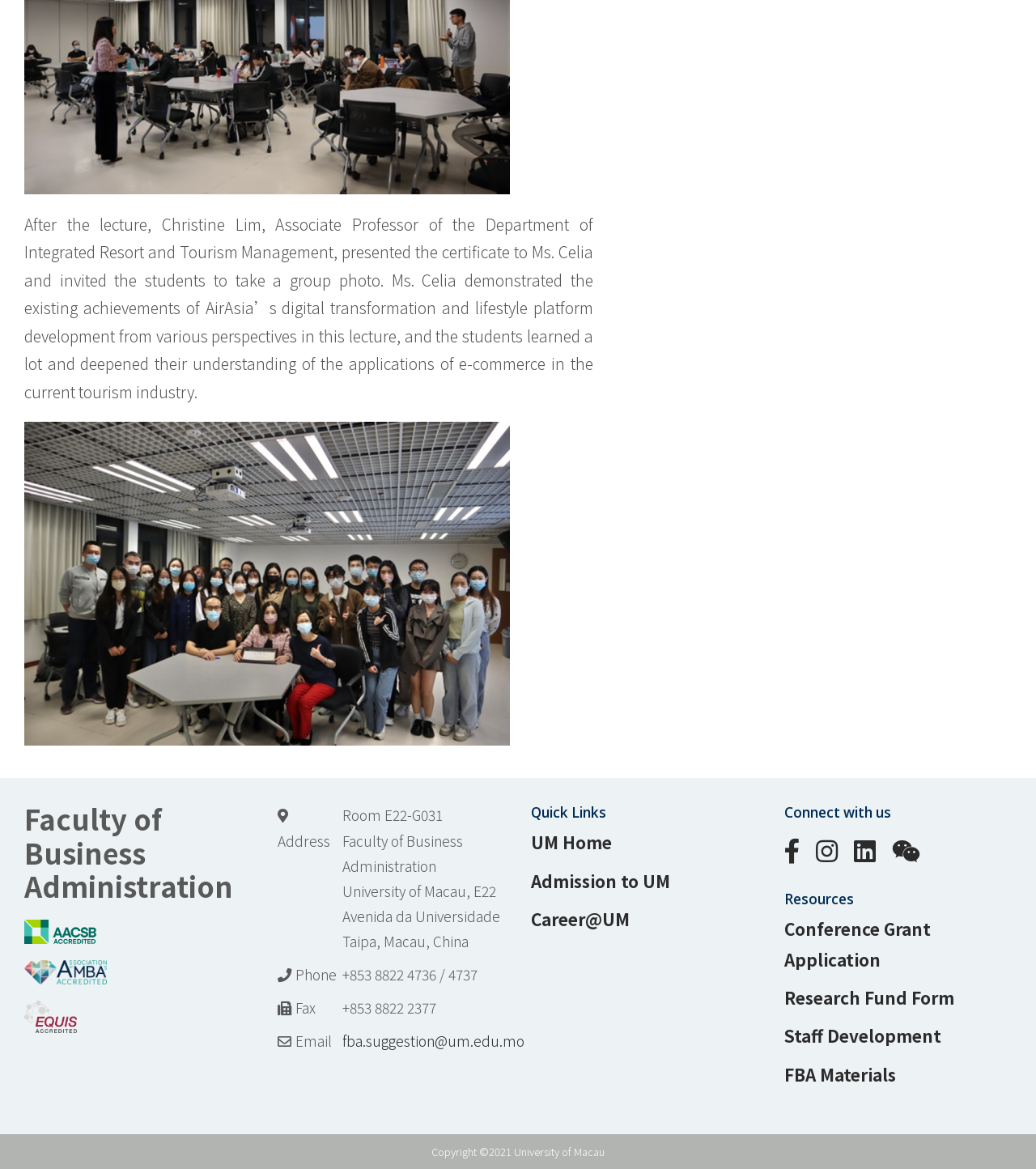Answer succinctly with a single word or phrase:
How many links are there under 'Quick Links'?

3